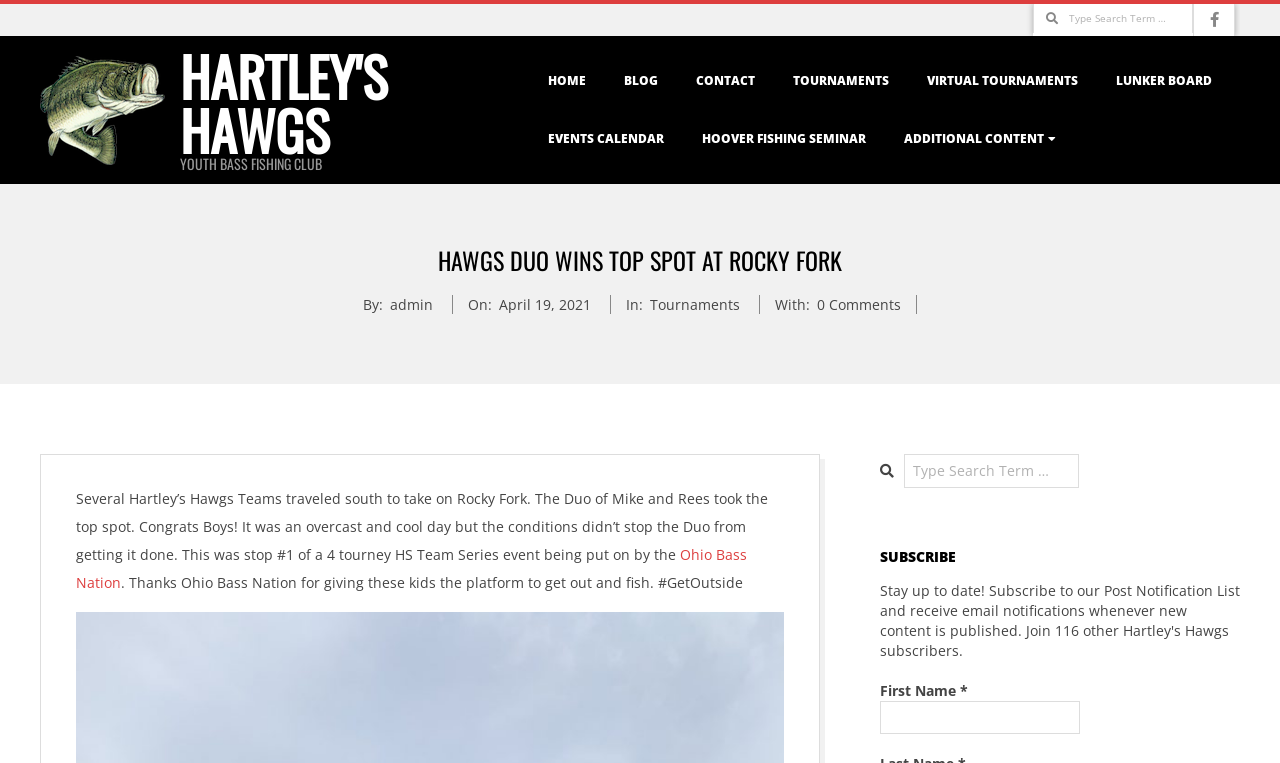Identify the bounding box coordinates of the element that should be clicked to fulfill this task: "Subscribe with your first name". The coordinates should be provided as four float numbers between 0 and 1, i.e., [left, top, right, bottom].

[0.688, 0.919, 0.844, 0.963]